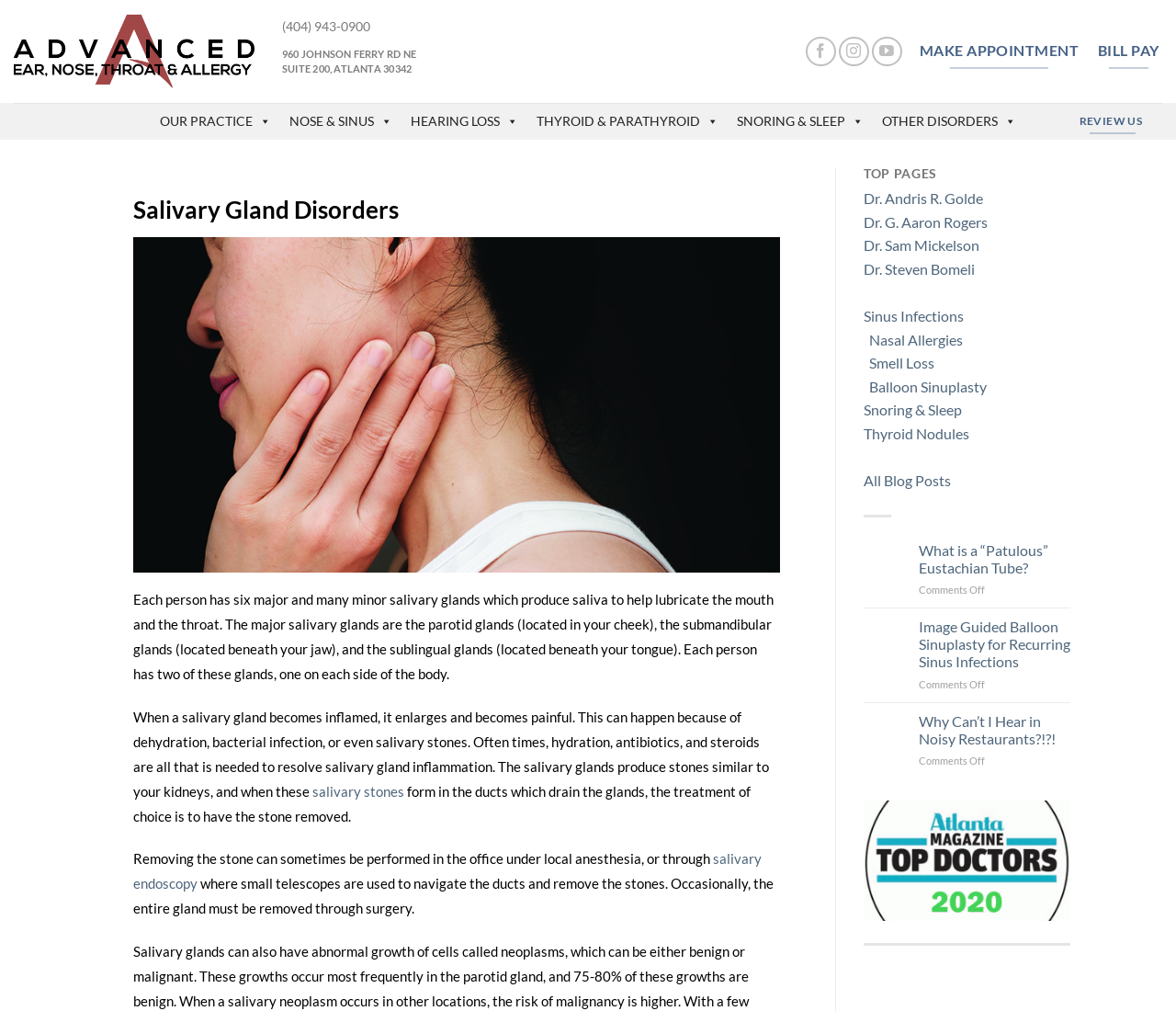Please identify the bounding box coordinates of the element's region that should be clicked to execute the following instruction: "Follow on Facebook". The bounding box coordinates must be four float numbers between 0 and 1, i.e., [left, top, right, bottom].

[0.685, 0.036, 0.711, 0.066]